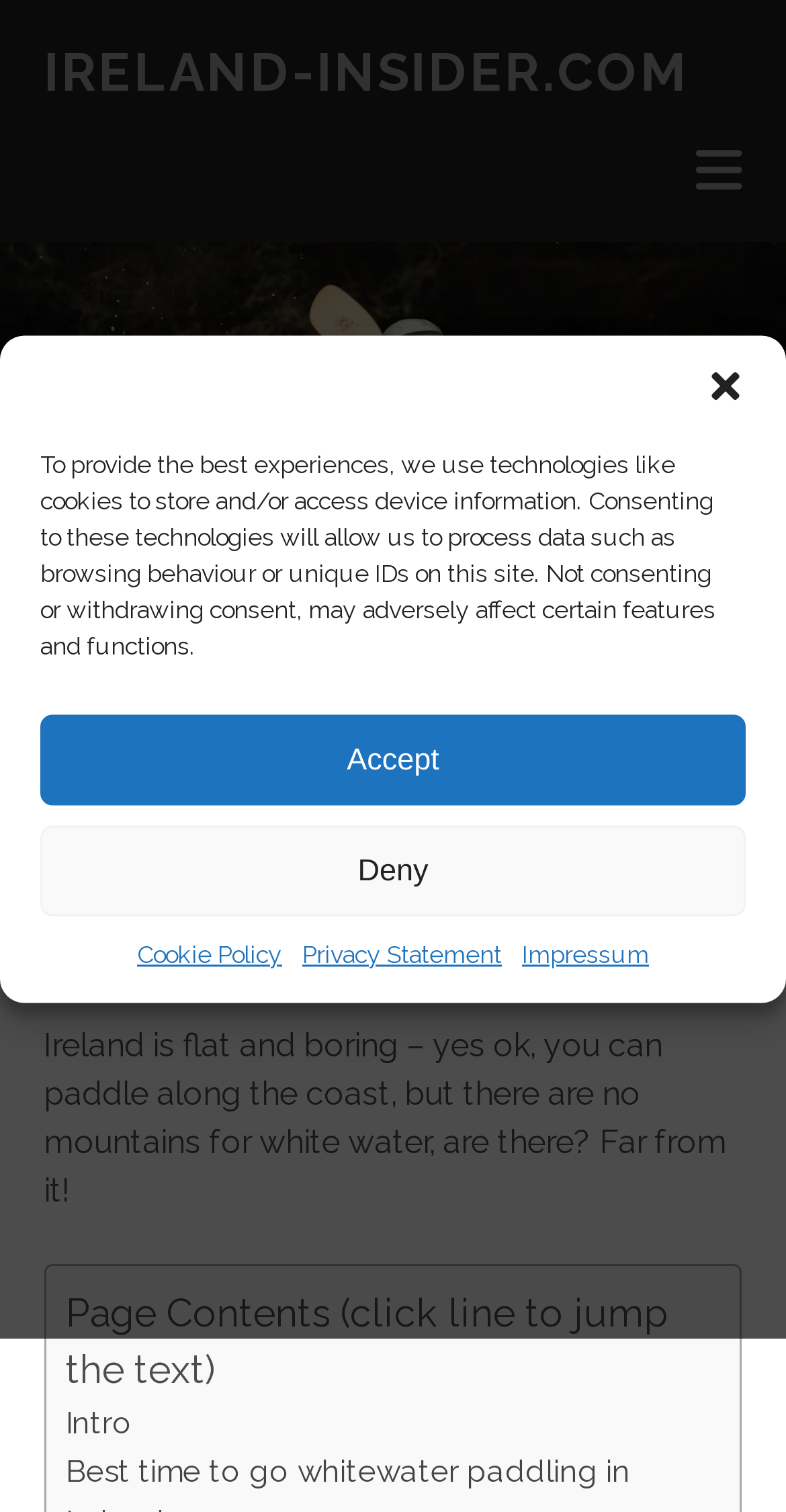Kindly determine the bounding box coordinates for the area that needs to be clicked to execute this instruction: "Read the Intro section".

[0.084, 0.925, 0.168, 0.958]